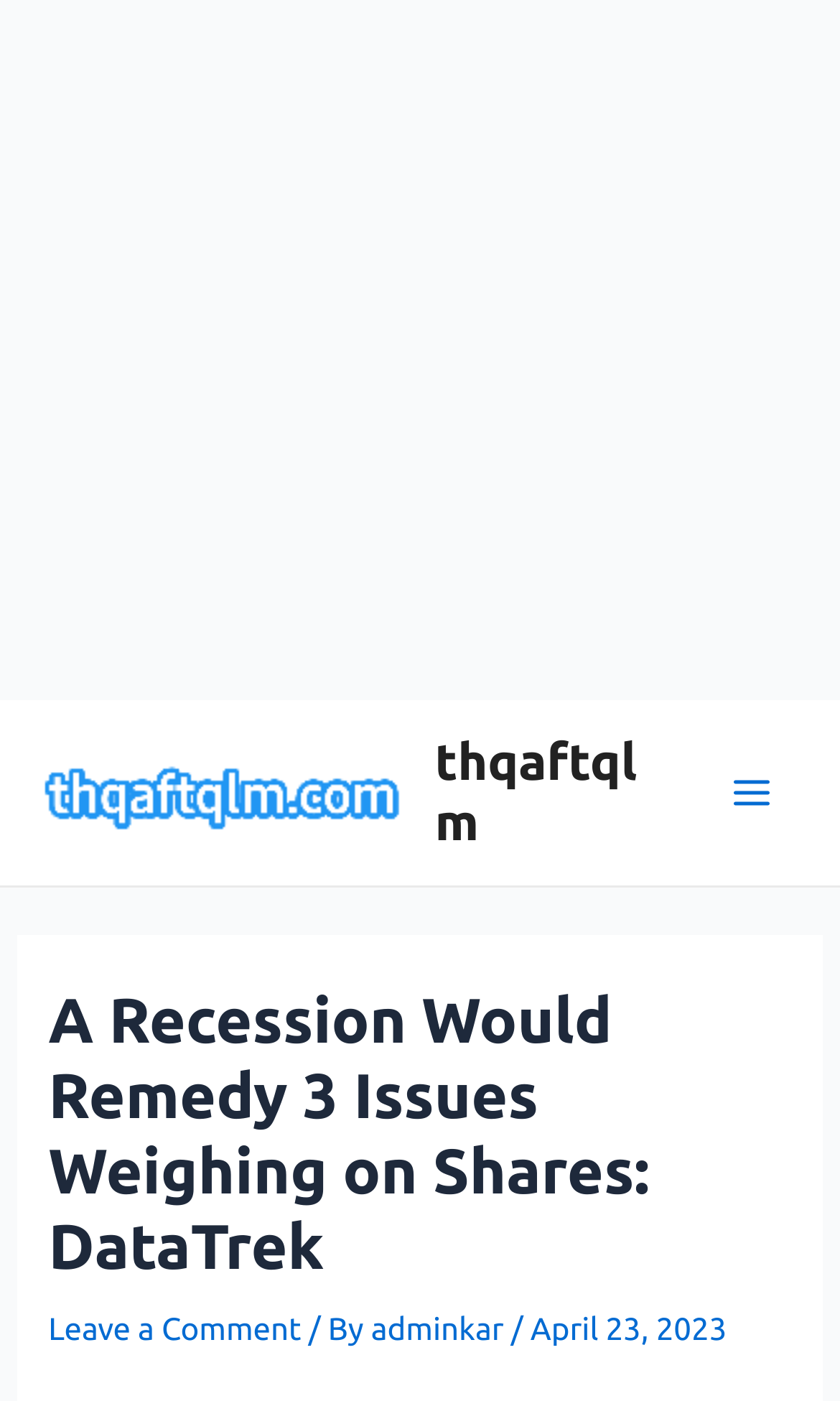What is the author of the article?
Please respond to the question thoroughly and include all relevant details.

To find the author of the article, I looked for the section that provides information about the article's metadata. I found the section that contains the article's title, date, and author. The author's name is mentioned as 'adminkar'.